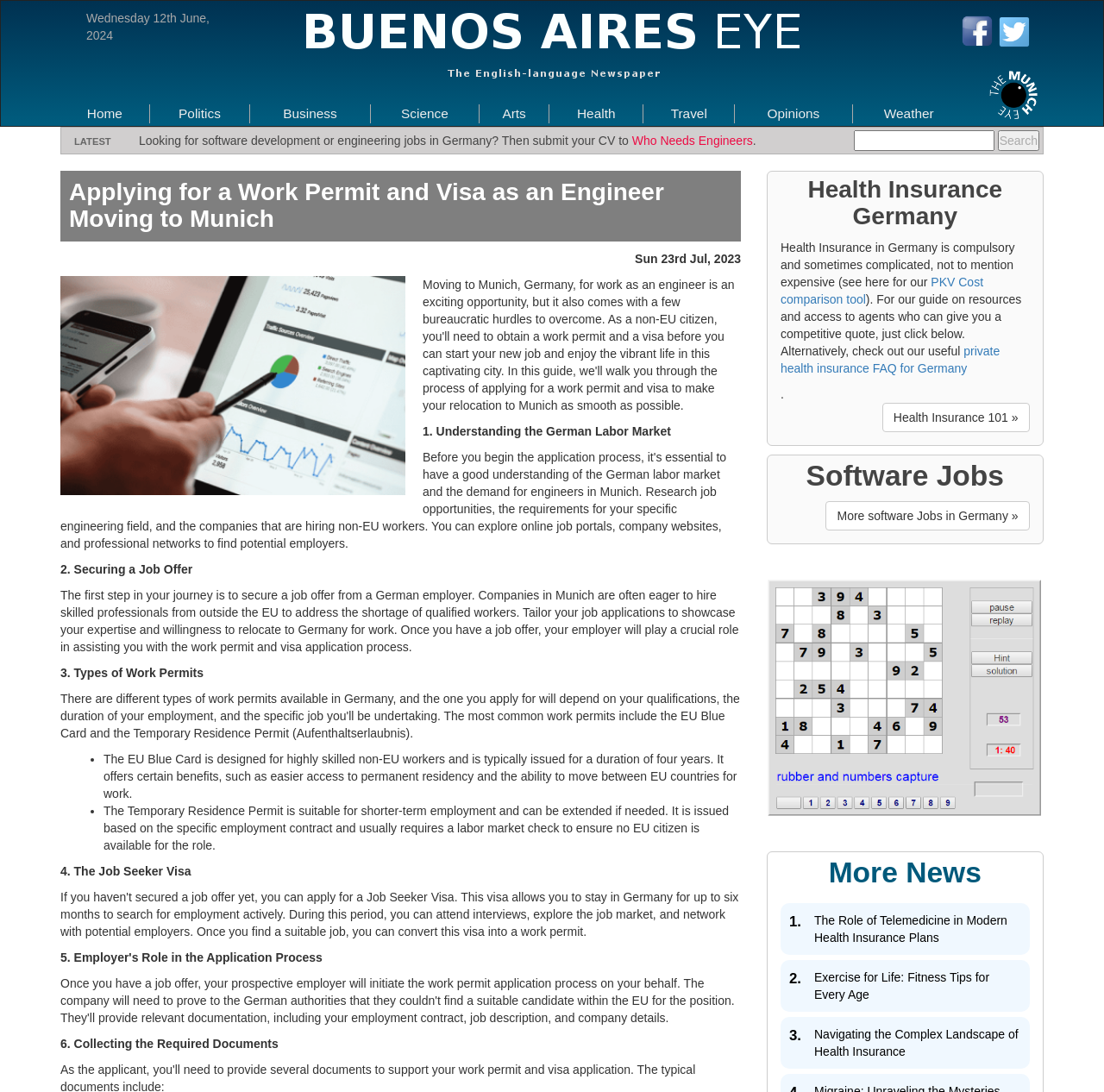Locate the bounding box coordinates of the area where you should click to accomplish the instruction: "Get a quote for German health insurance".

[0.126, 0.146, 0.382, 0.159]